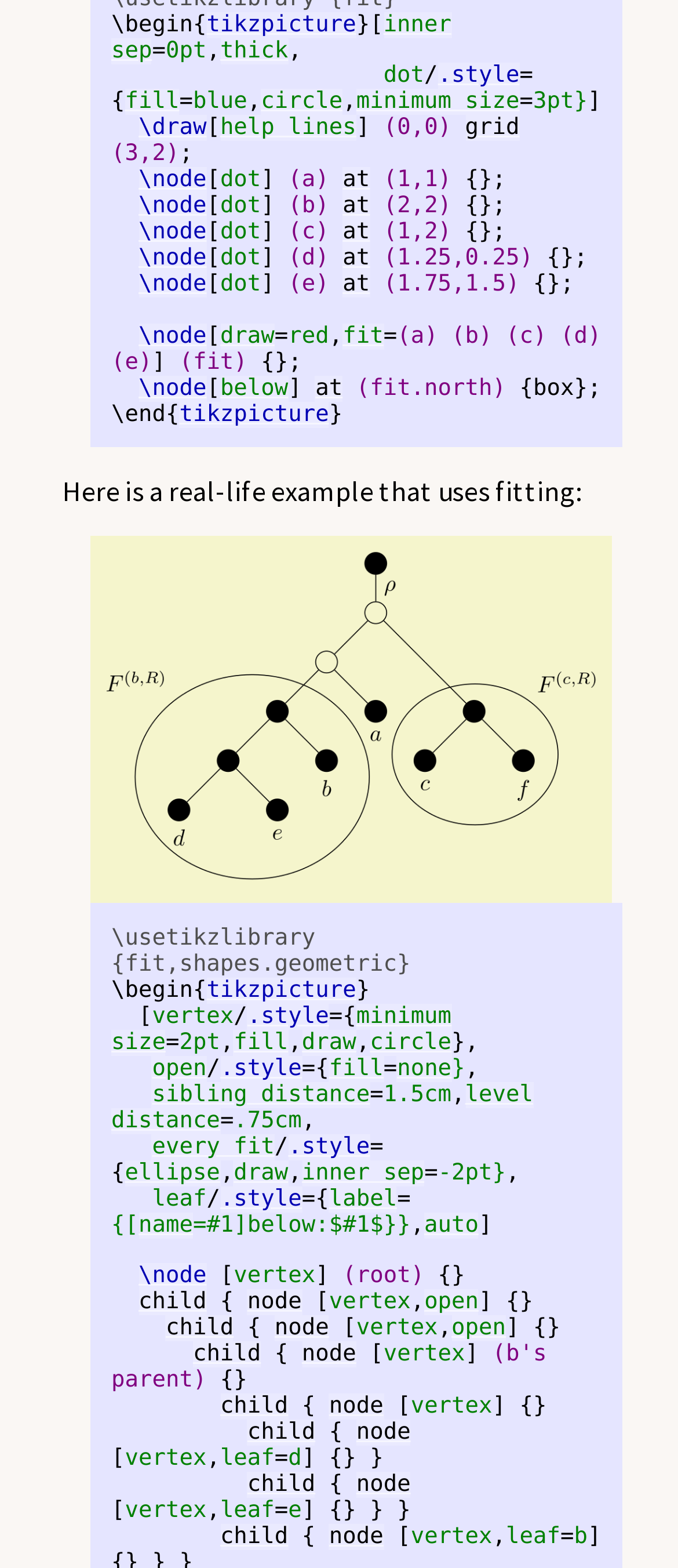Given the element description child, predict the bounding box coordinates for the UI element in the webpage screenshot. The format should be (top-left x, top-left y, bottom-right x, bottom-right y), and the values should be between 0 and 1.

[0.244, 0.839, 0.345, 0.856]